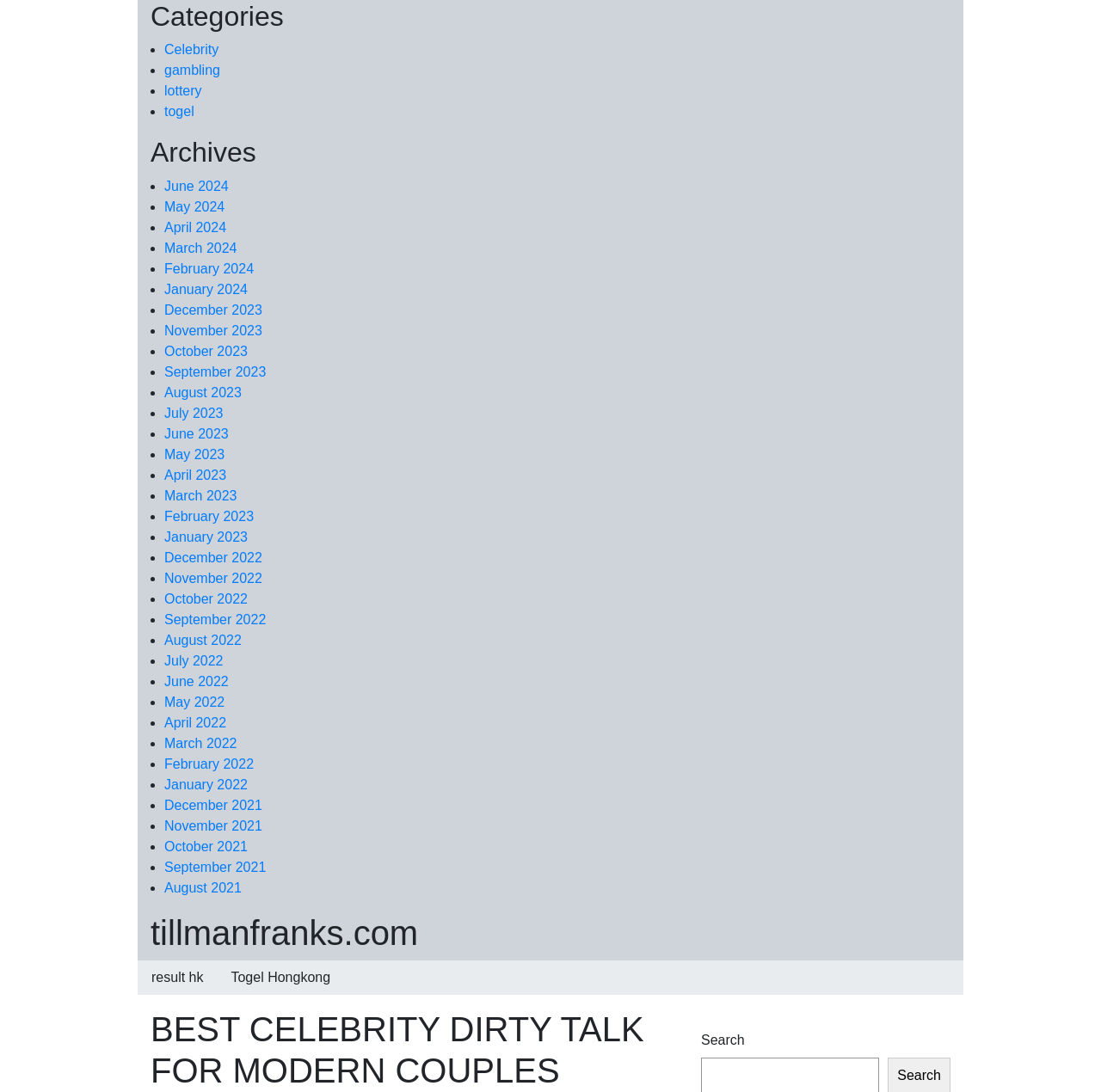Locate the bounding box of the UI element with the following description: "February 2024".

[0.149, 0.239, 0.231, 0.253]